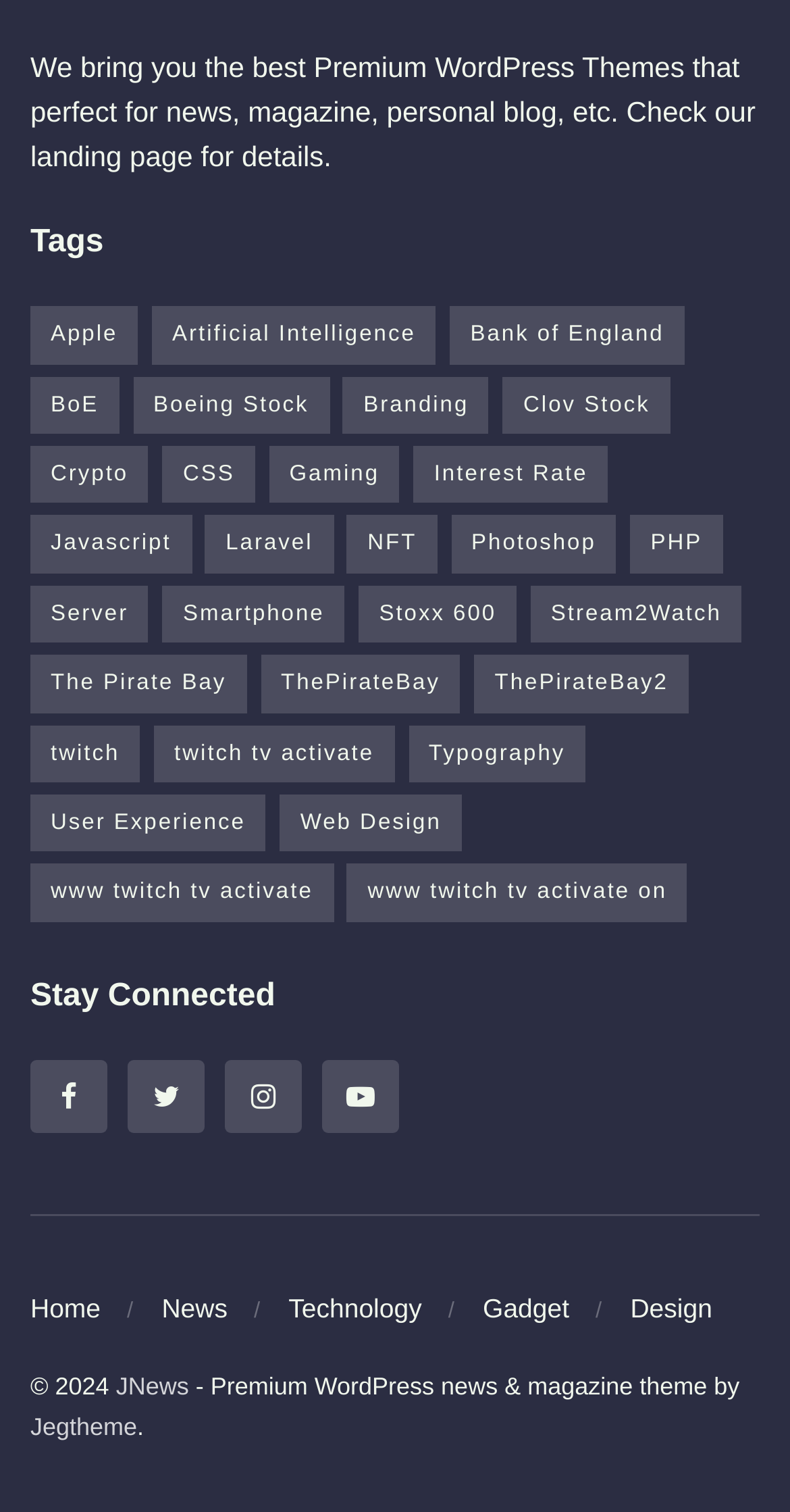With reference to the image, please provide a detailed answer to the following question: How many items are related to 'Photoshop'?

By examining the link 'Photoshop (12 items)' under the 'Tags' heading, it can be determined that there are 12 items related to 'Photoshop'.